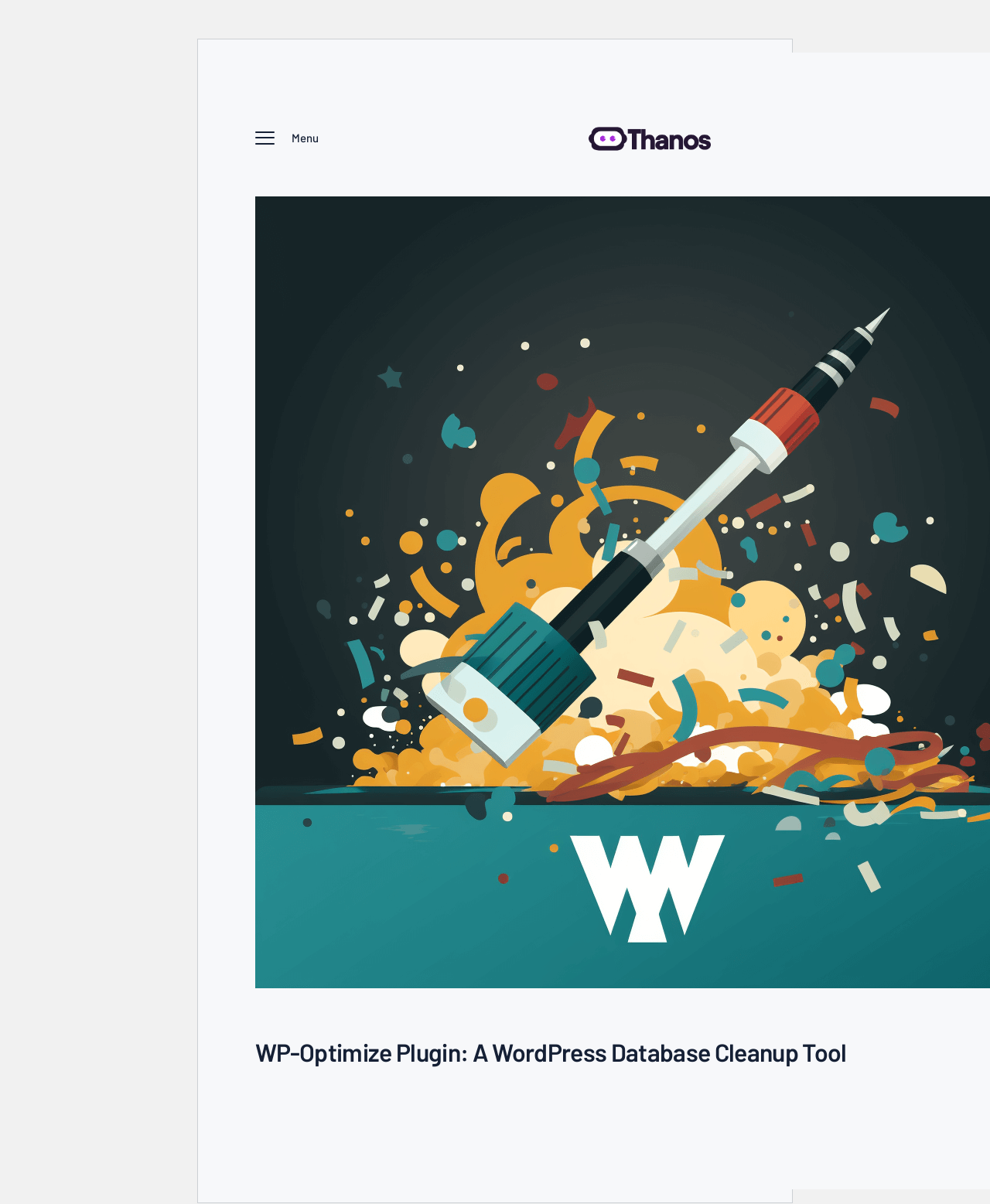For the following element description, predict the bounding box coordinates in the format (top-left x, top-left y, bottom-right x, bottom-right y). All values should be floating point numbers between 0 and 1. Description: Unable to create directory.

[0.258, 0.89, 0.289, 0.901]